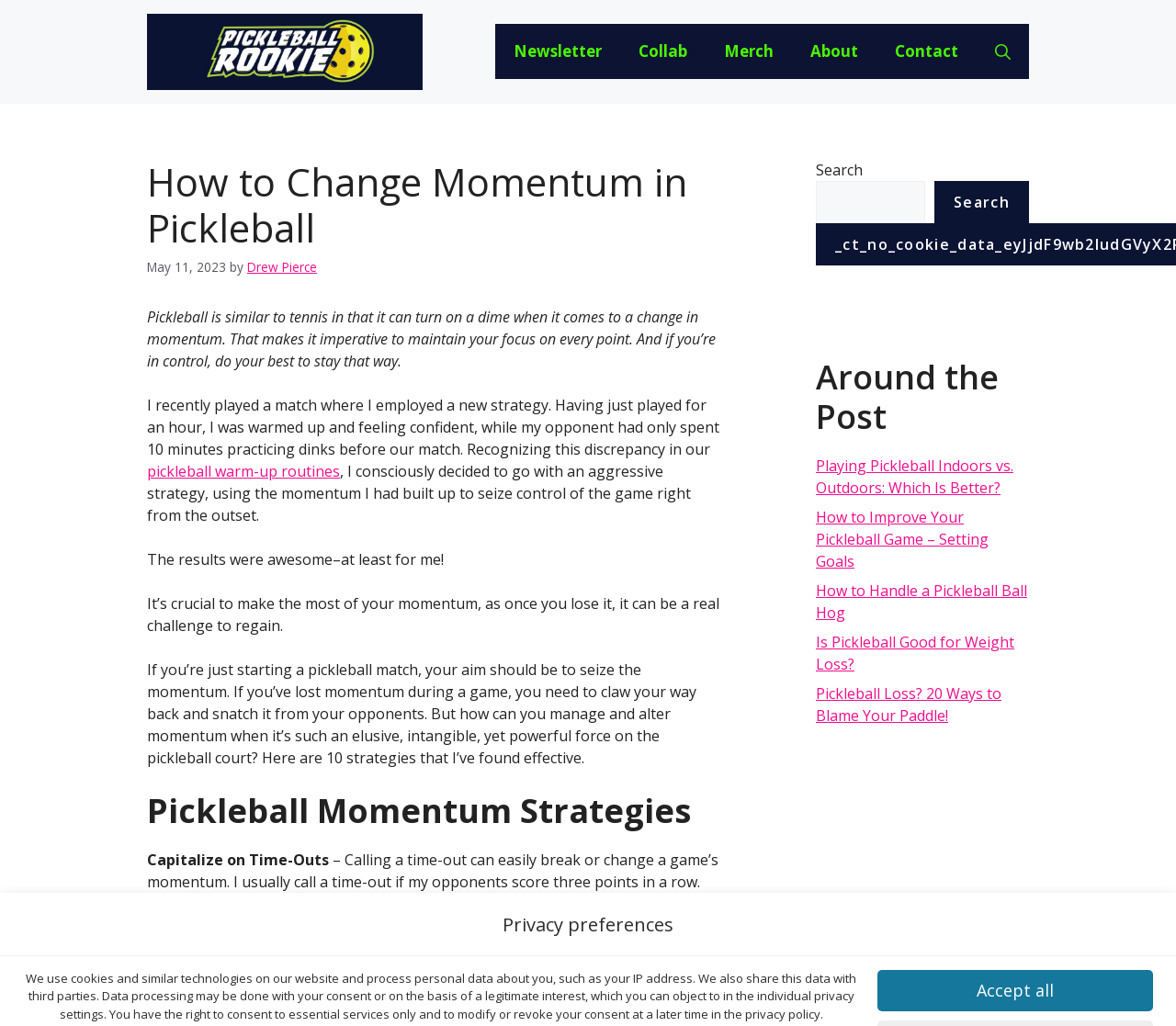Pinpoint the bounding box coordinates of the clickable area necessary to execute the following instruction: "Explore the article about Playing Pickleball Indoors vs. Outdoors". The coordinates should be given as four float numbers between 0 and 1, namely [left, top, right, bottom].

[0.694, 0.444, 0.862, 0.486]